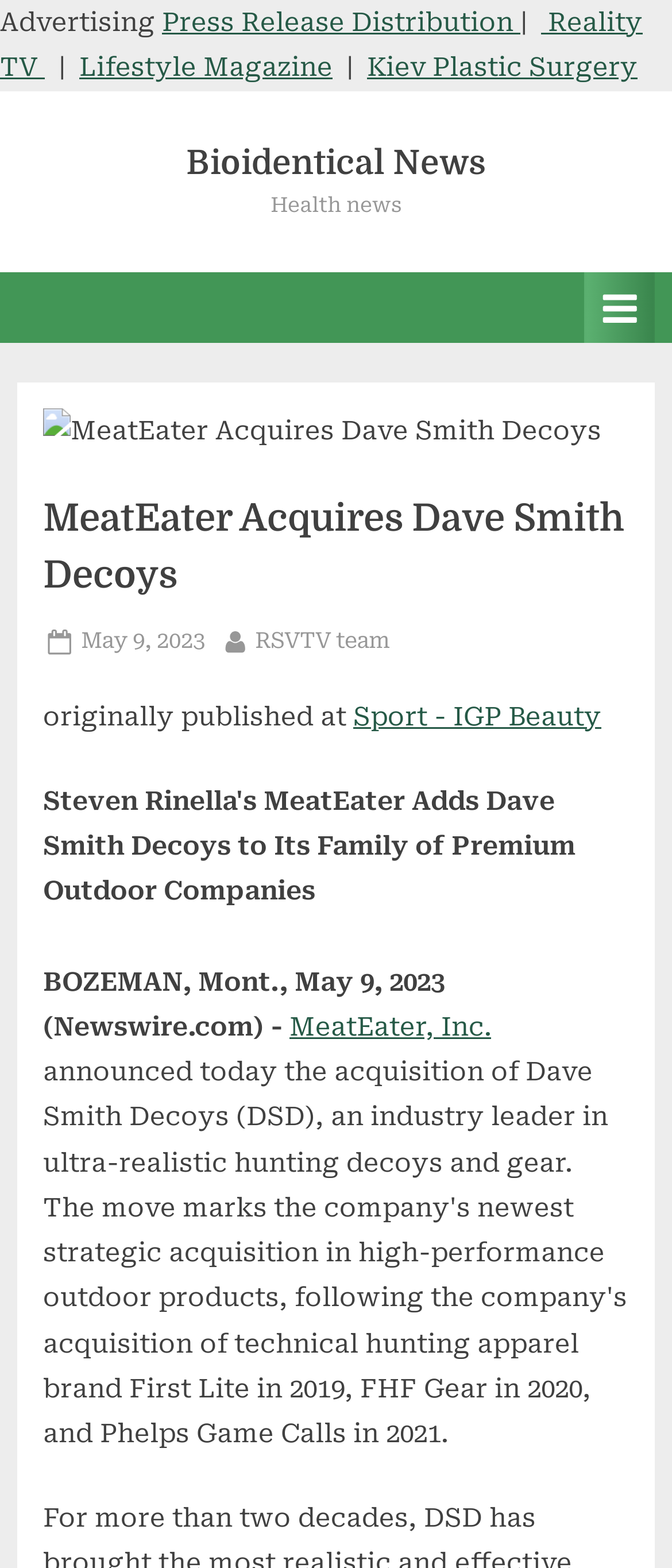Using the element description: "Sport - IGP Beauty", determine the bounding box coordinates for the specified UI element. The coordinates should be four float numbers between 0 and 1, [left, top, right, bottom].

[0.526, 0.447, 0.895, 0.467]